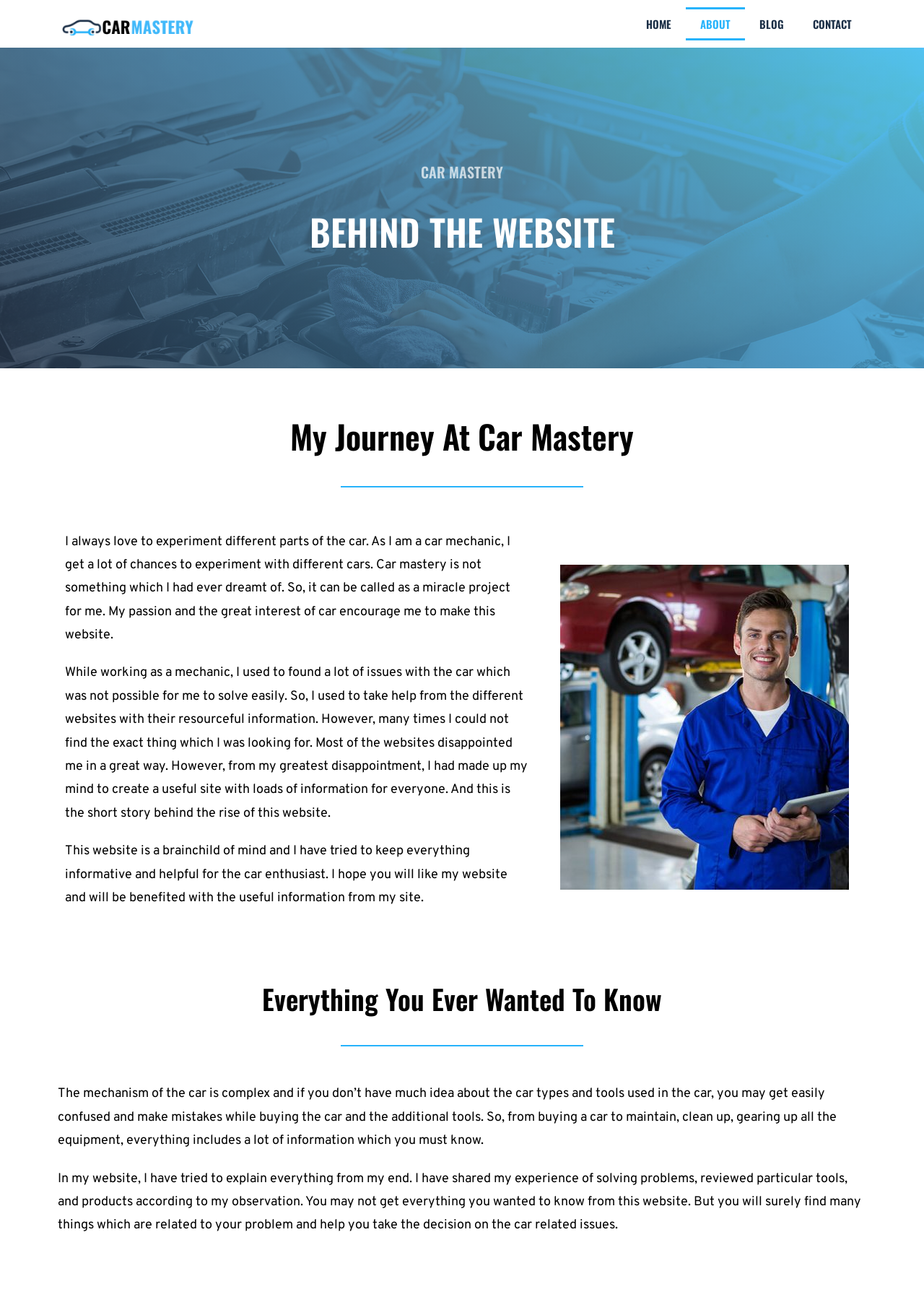Summarize the contents and layout of the webpage in detail.

The webpage is about Car Mastery, a website created by a car mechanic who shares their experience and knowledge about cars. At the top left, there is a link to the website's homepage, "Car Mastery", accompanied by an image with the same name. 

To the right of the top left link, there are four navigation links: "HOME", "ABOUT", "BLOG", and "CONTACT", which are evenly spaced and aligned horizontally. 

Below the navigation links, there is a large heading "CAR MASTERY" centered on the page. 

The main content of the webpage is divided into three sections. The first section, "BEHIND THE WEBSITE", is headed by a subheading "My Journey At Car Mastery". This section contains three paragraphs of text, where the creator of the website shares their story of how they came up with the idea of creating a website about cars. 

Below the first section, there is an image related to car repair. 

The second section, "Everything You Ever Wanted To Know", contains two paragraphs of text. In this section, the creator explains the complexity of car mechanisms and how their website aims to provide helpful information for car enthusiasts. 

Throughout the webpage, the text is organized in a clear and readable manner, with headings and paragraphs that are easy to follow.